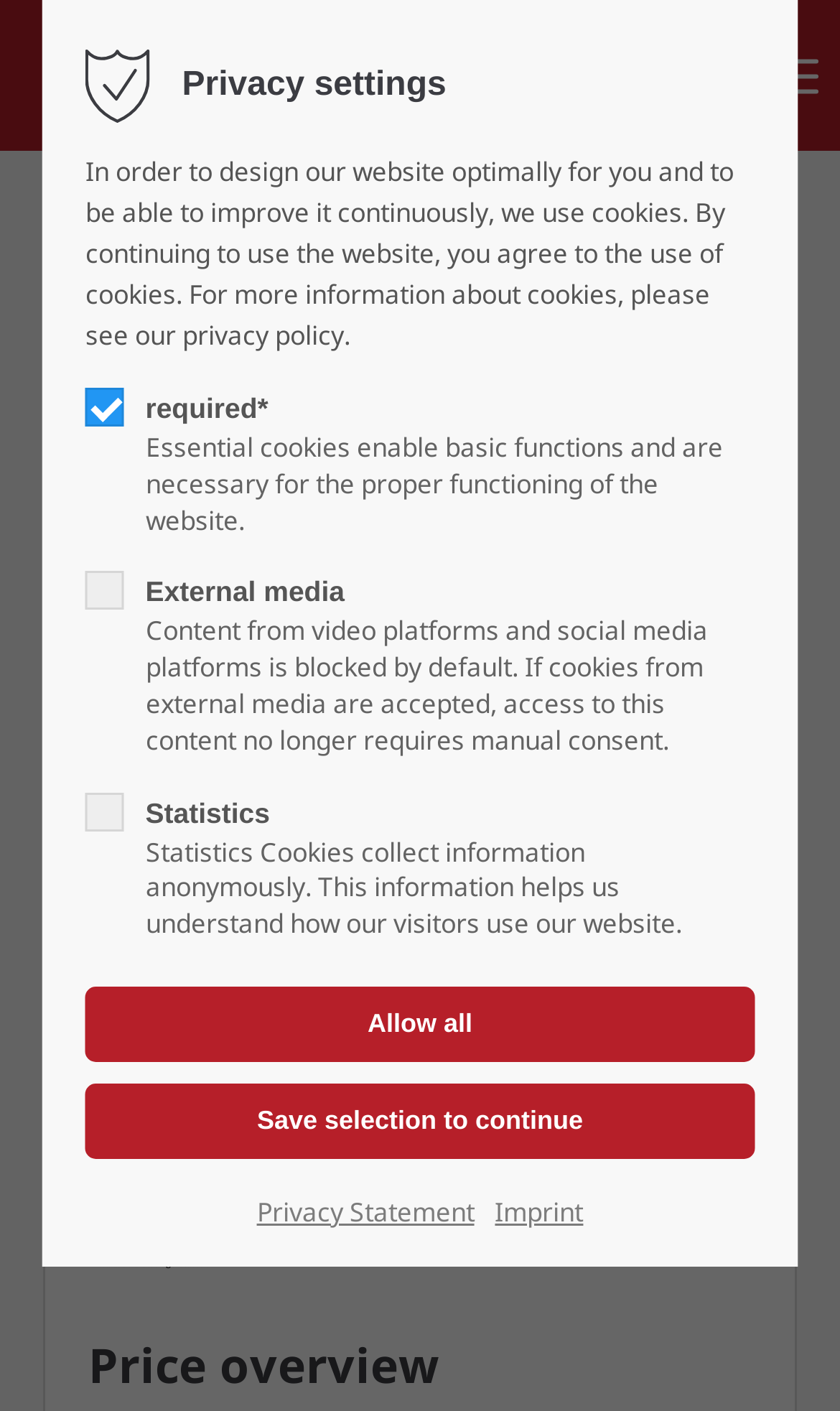Please answer the following question using a single word or phrase: 
What is the name of the window mat product?

BlidimaX